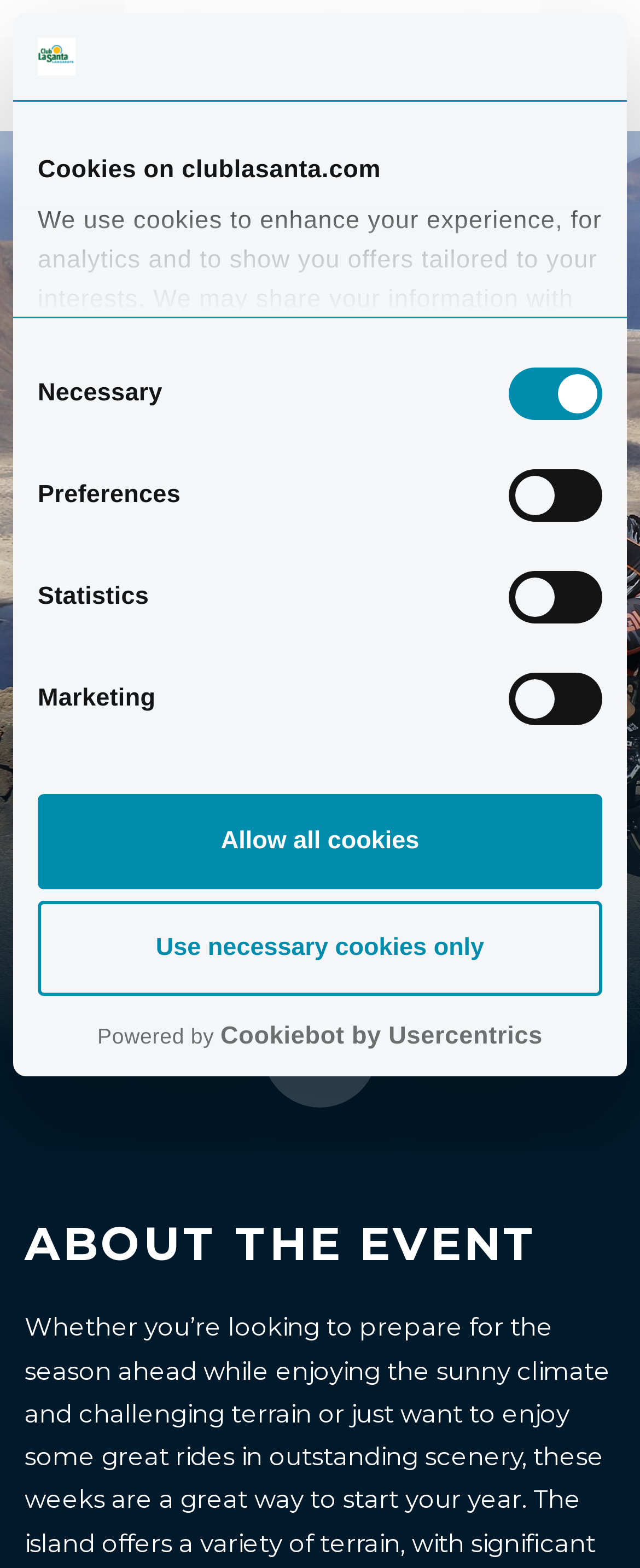Can you determine the bounding box coordinates of the area that needs to be clicked to fulfill the following instruction: "Learn about the event"?

[0.038, 0.774, 0.962, 0.812]